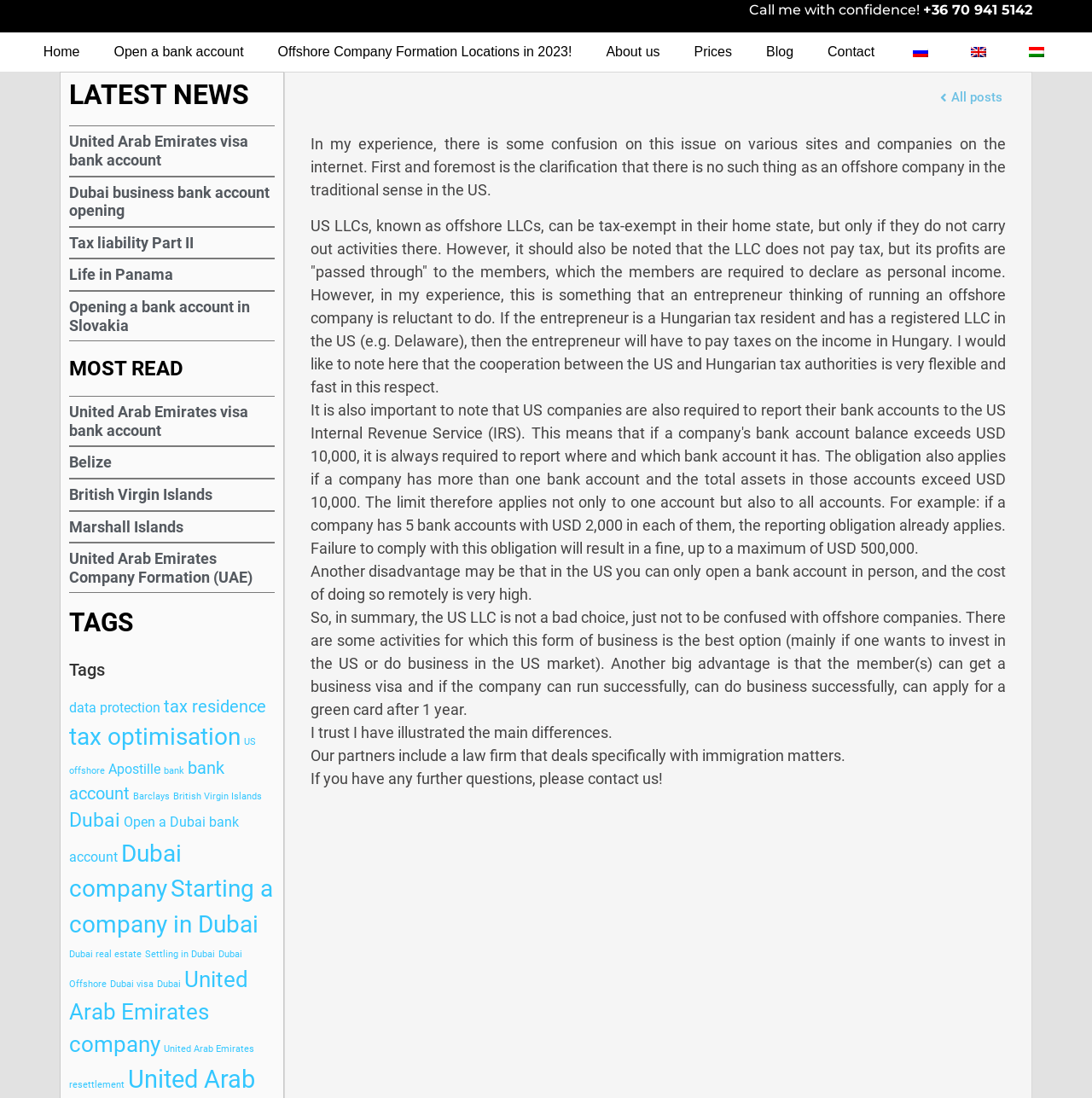Find the coordinates for the bounding box of the element with this description: "Prices".

[0.62, 0.03, 0.686, 0.066]